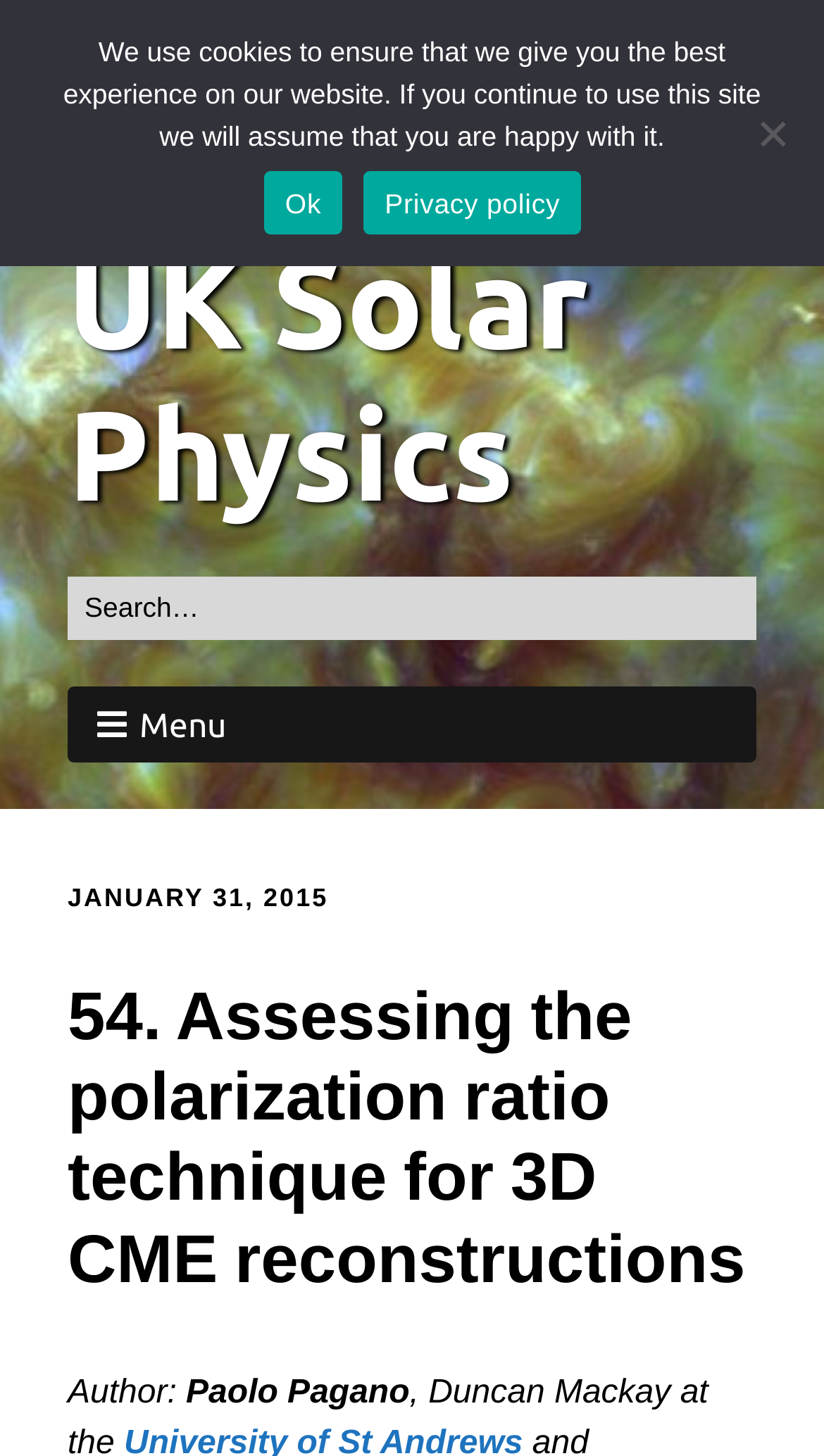Determine the bounding box coordinates for the clickable element required to fulfill the instruction: "Search for something". Provide the coordinates as four float numbers between 0 and 1, i.e., [left, top, right, bottom].

[0.082, 0.396, 0.918, 0.44]